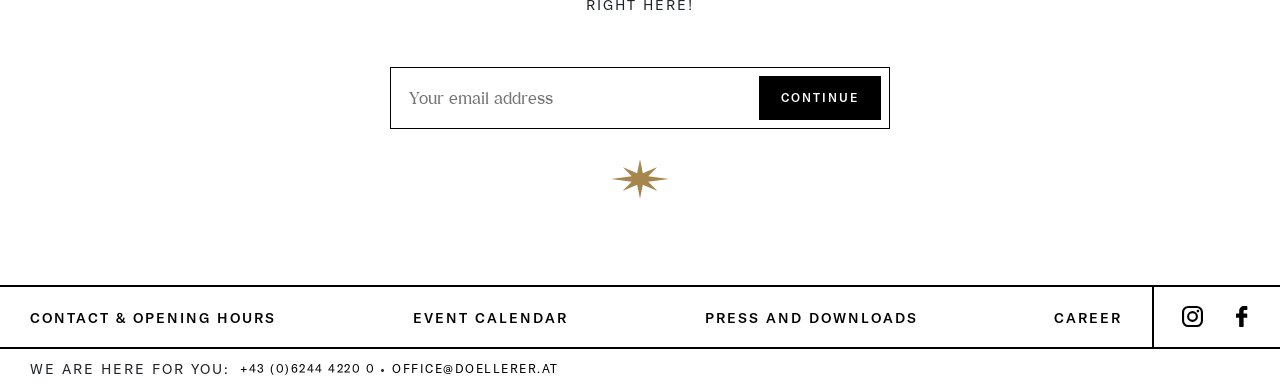How many social media links are there?
Using the screenshot, give a one-word or short phrase answer.

2